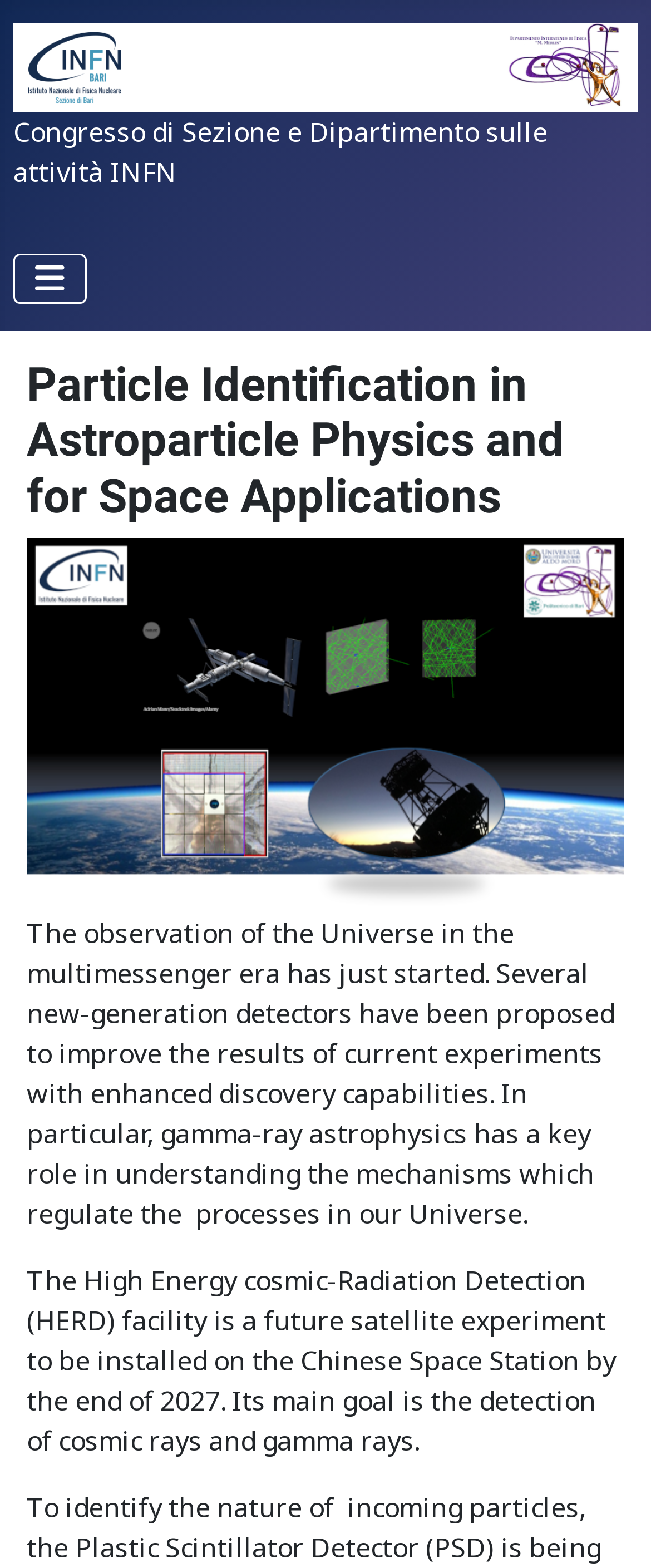Give a concise answer using one word or a phrase to the following question:
What is the topic of the conference?

Particle Identification